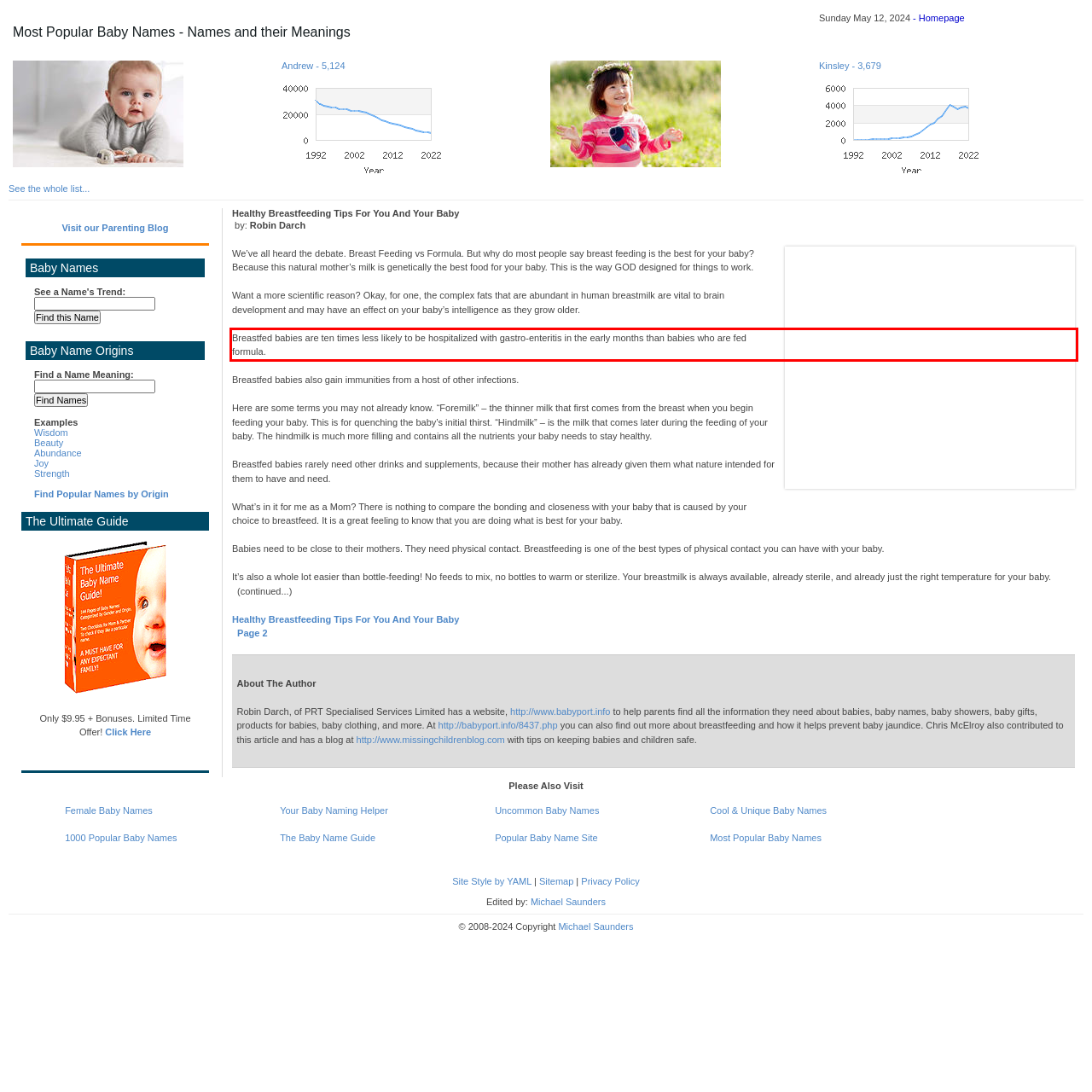Please take the screenshot of the webpage, find the red bounding box, and generate the text content that is within this red bounding box.

Breastfed babies are ten times less likely to be hospitalized with gastro-enteritis in the early months than babies who are fed formula.